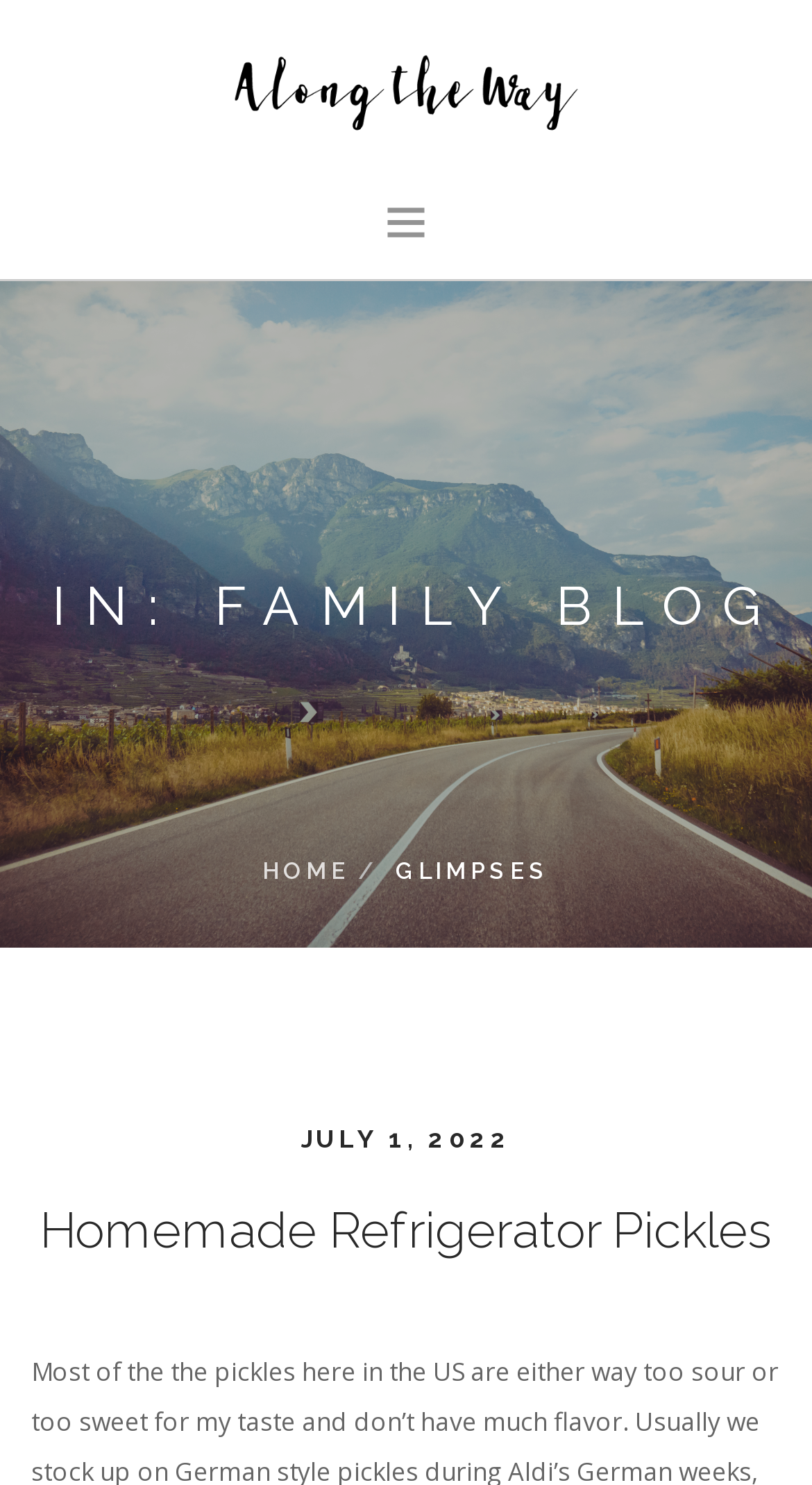Can you specify the bounding box coordinates for the region that should be clicked to fulfill this instruction: "read homemade refrigerator pickles".

[0.049, 0.808, 0.951, 0.849]